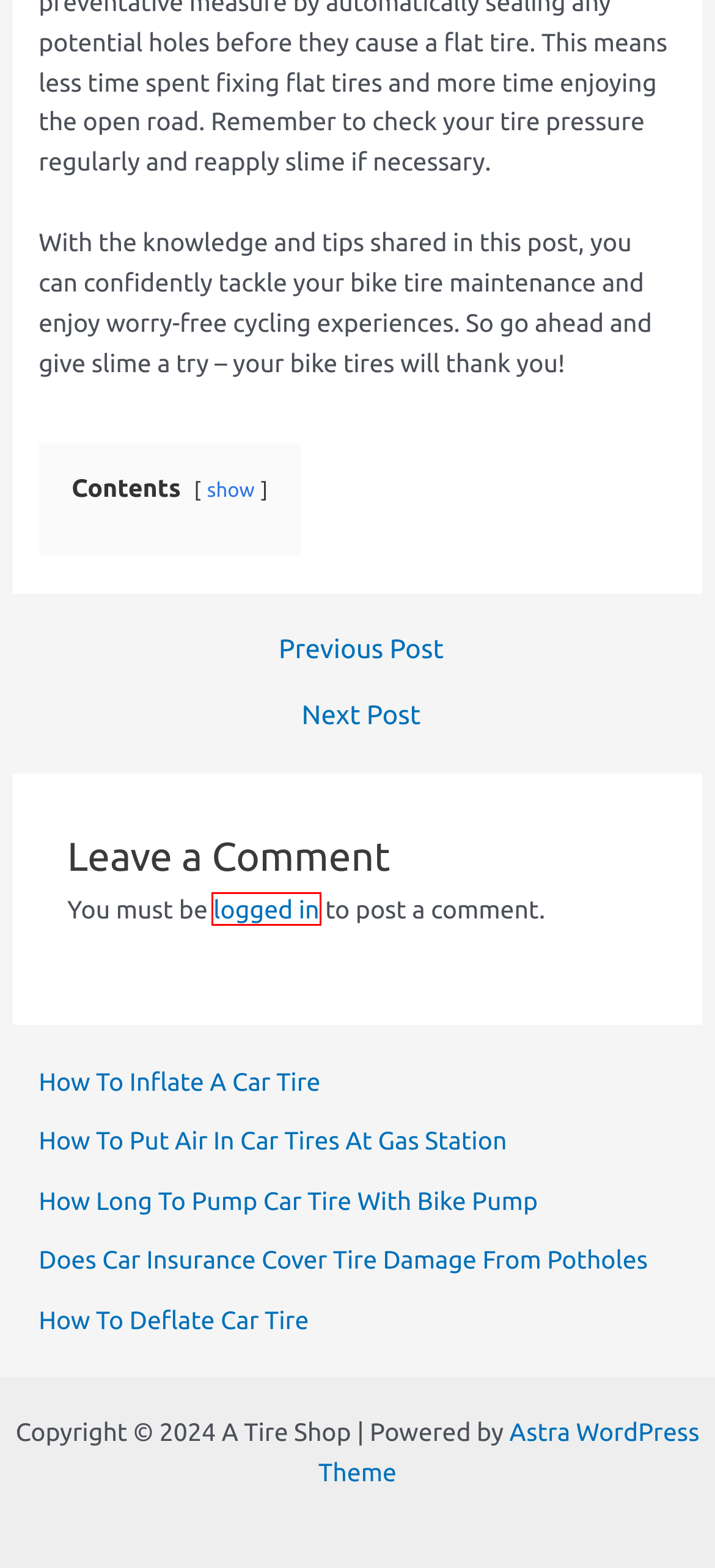You have a screenshot of a webpage, and a red bounding box highlights an element. Select the webpage description that best fits the new page after clicking the element within the bounding box. Options are:
A. How Long To Pump Car Tire With Bike Pump – A Tire Shop
B. Log In ‹ A Tire Shop — WordPress
C. Astra – Fast, Lightweight & Customizable WordPress Theme - Download Now!
D. How To Deflate Car Tire – A Tire Shop
E. Does Car Insurance Cover Tire Damage From Potholes – A Tire Shop
F. How To Put Air In Car Tires At Gas Station – A Tire Shop
G. How To Inflate A Car Tire – A Tire Shop
H. How Much Is Bike Tires – A Tire Shop

B